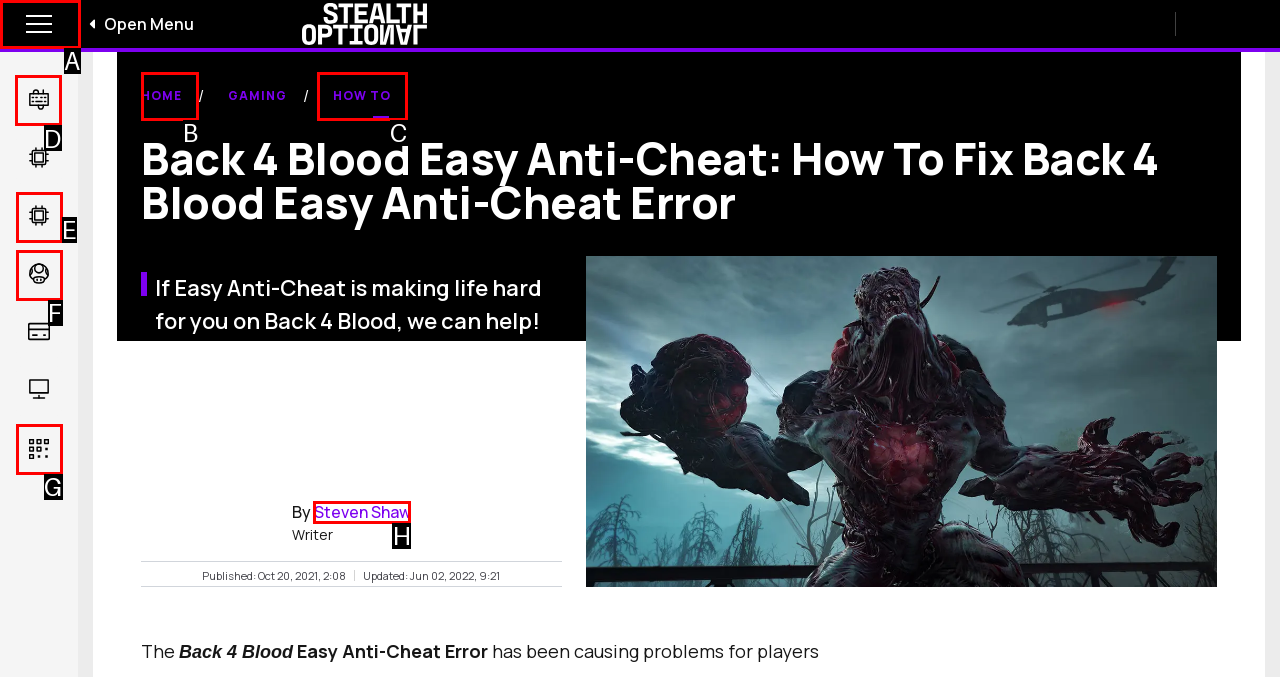Specify the letter of the UI element that should be clicked to achieve the following: Go to Hardware page
Provide the corresponding letter from the choices given.

D